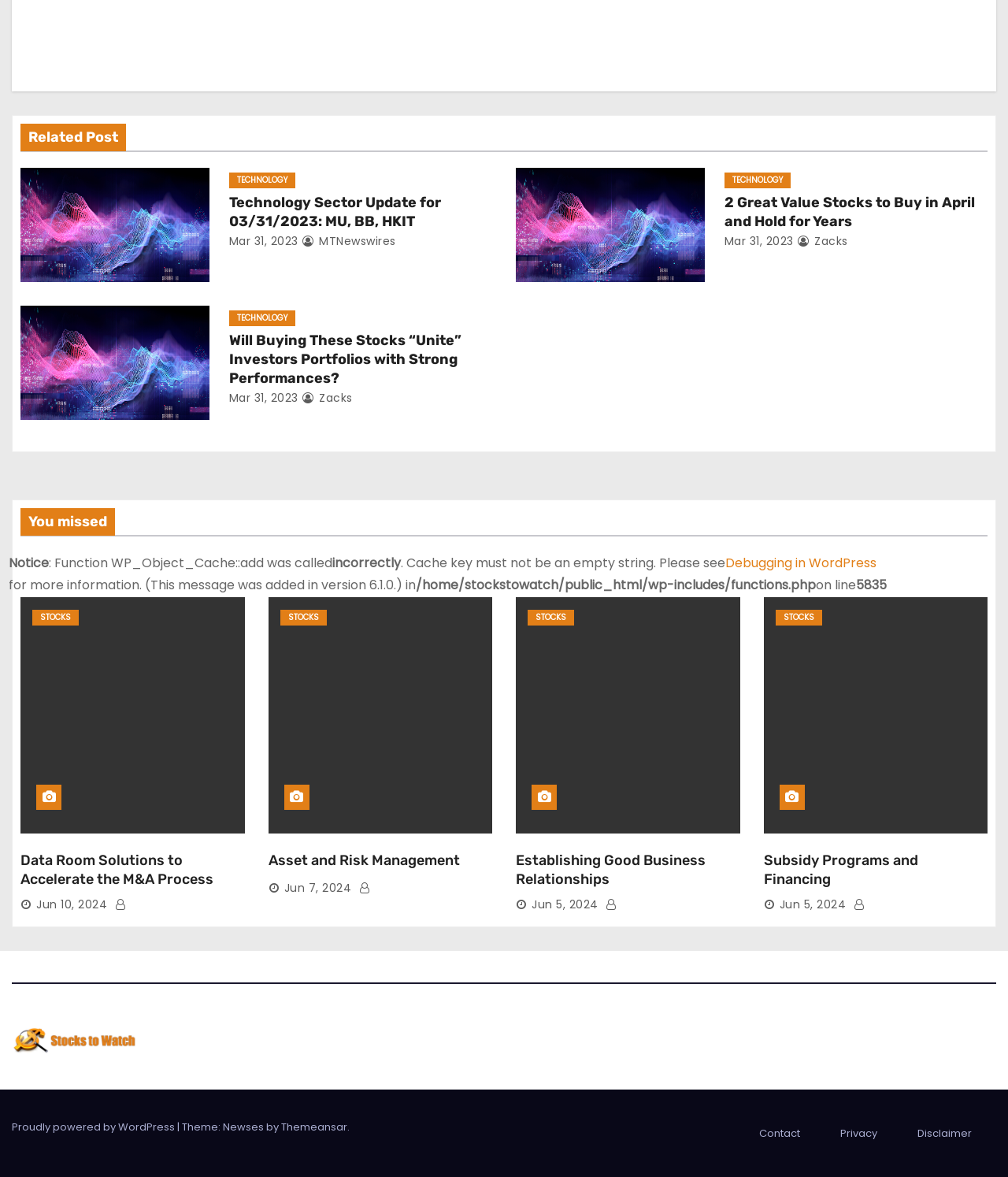Can you provide the bounding box coordinates for the element that should be clicked to implement the instruction: "Go to 'Debugging in WordPress'"?

[0.72, 0.469, 0.87, 0.488]